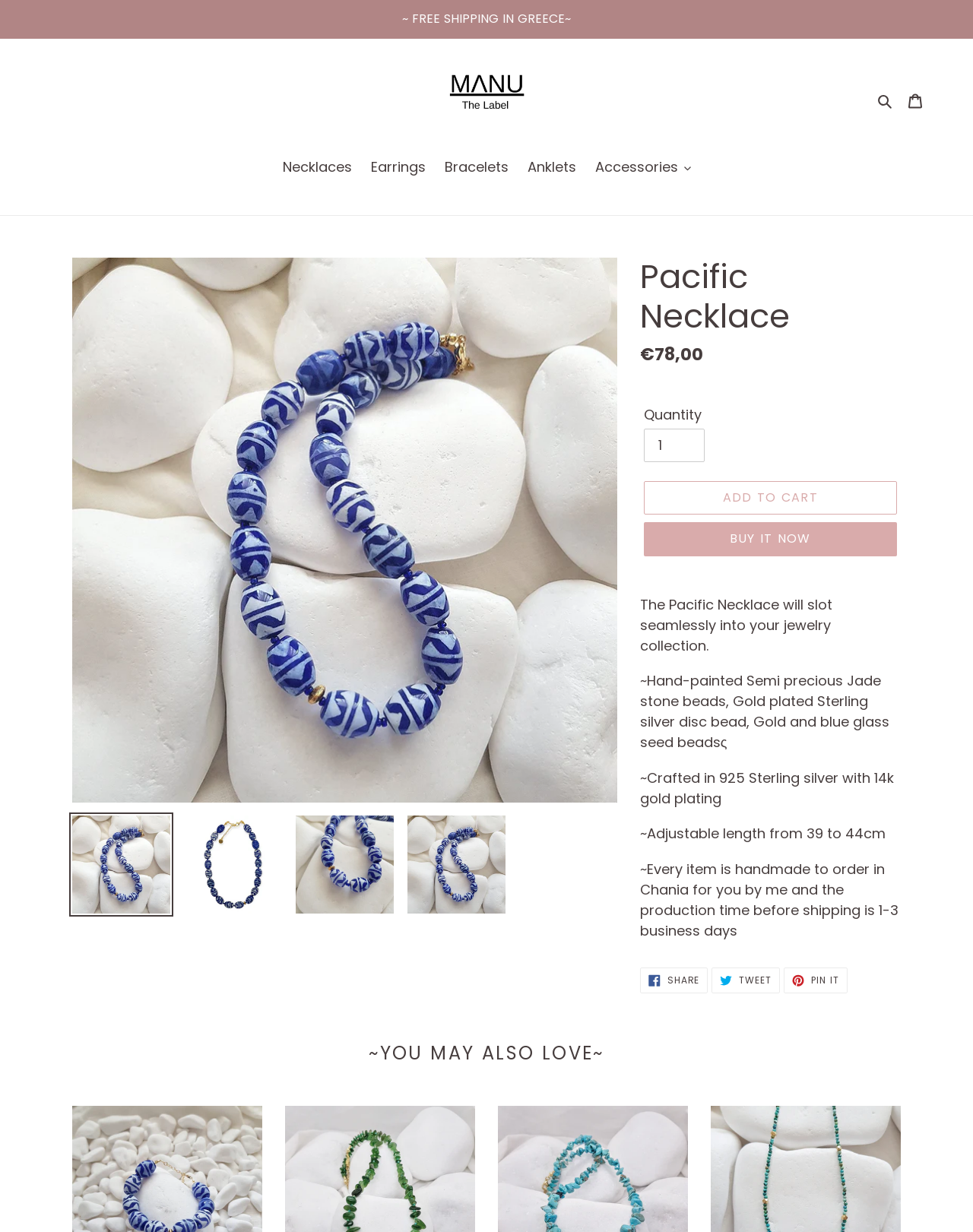Locate the bounding box of the UI element described by: "Share Share on Facebook" in the given webpage screenshot.

[0.658, 0.785, 0.728, 0.806]